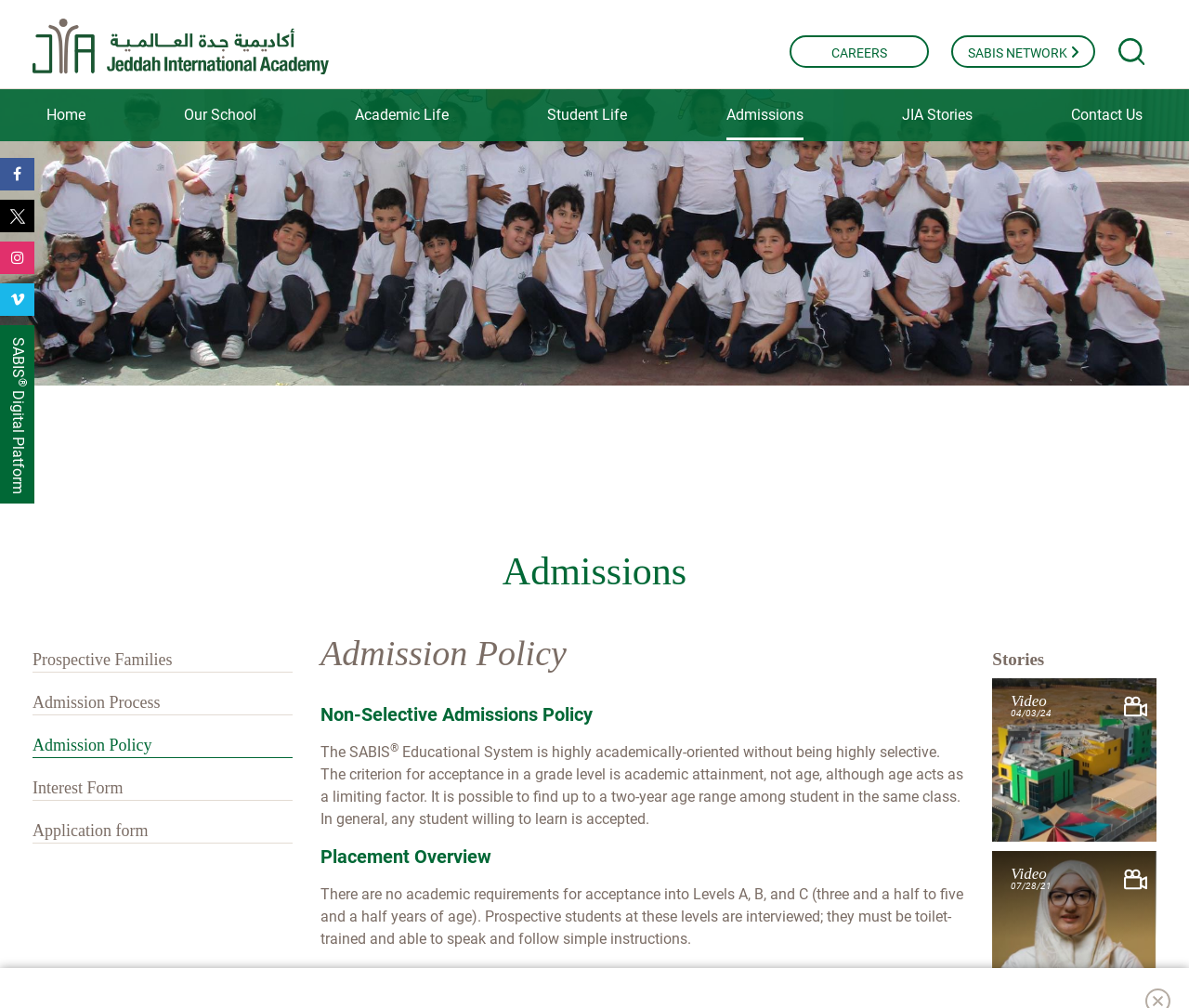Identify the bounding box coordinates for the element you need to click to achieve the following task: "Click the Jeddah International Academy Icon". The coordinates must be four float values ranging from 0 to 1, formatted as [left, top, right, bottom].

[0.027, 0.018, 0.408, 0.074]